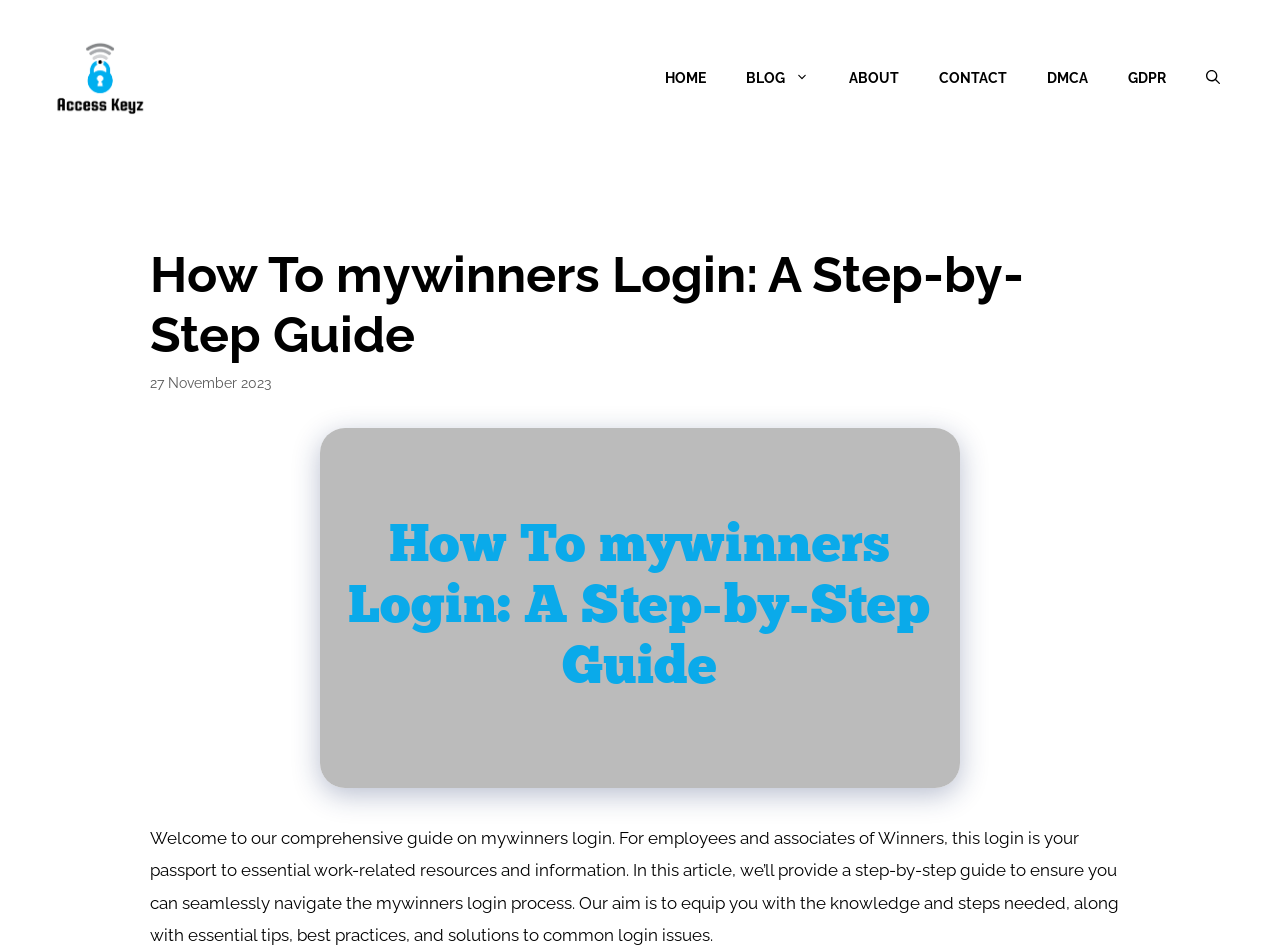Analyze and describe the webpage in a detailed narrative.

The webpage is a guide on how to log in to mywinners, with a clear and concise title "How To mywinners Login: A Step-by-Step Guide" at the top. 

At the very top of the page, there is a banner that spans the entire width, containing a link to "Access Keyz" with an accompanying image on the left side. 

Below the banner, there is a primary navigation menu that takes up most of the width, featuring links to "HOME", "BLOG", "ABOUT", "CONTACT", "DMCA", and "GDPR", as well as a link to open a search bar at the far right. 

The main content area is divided into two sections. The top section contains a heading with the same title as the page, accompanied by a timestamp indicating the article was published on "27 November 2023". 

Below the heading, there is a large image that takes up about half of the page's width. 

The bottom section of the main content area contains a block of text that welcomes readers to the guide and explains its purpose, which is to provide a step-by-step guide to navigating the mywinners login process, along with tips and solutions to common login issues.